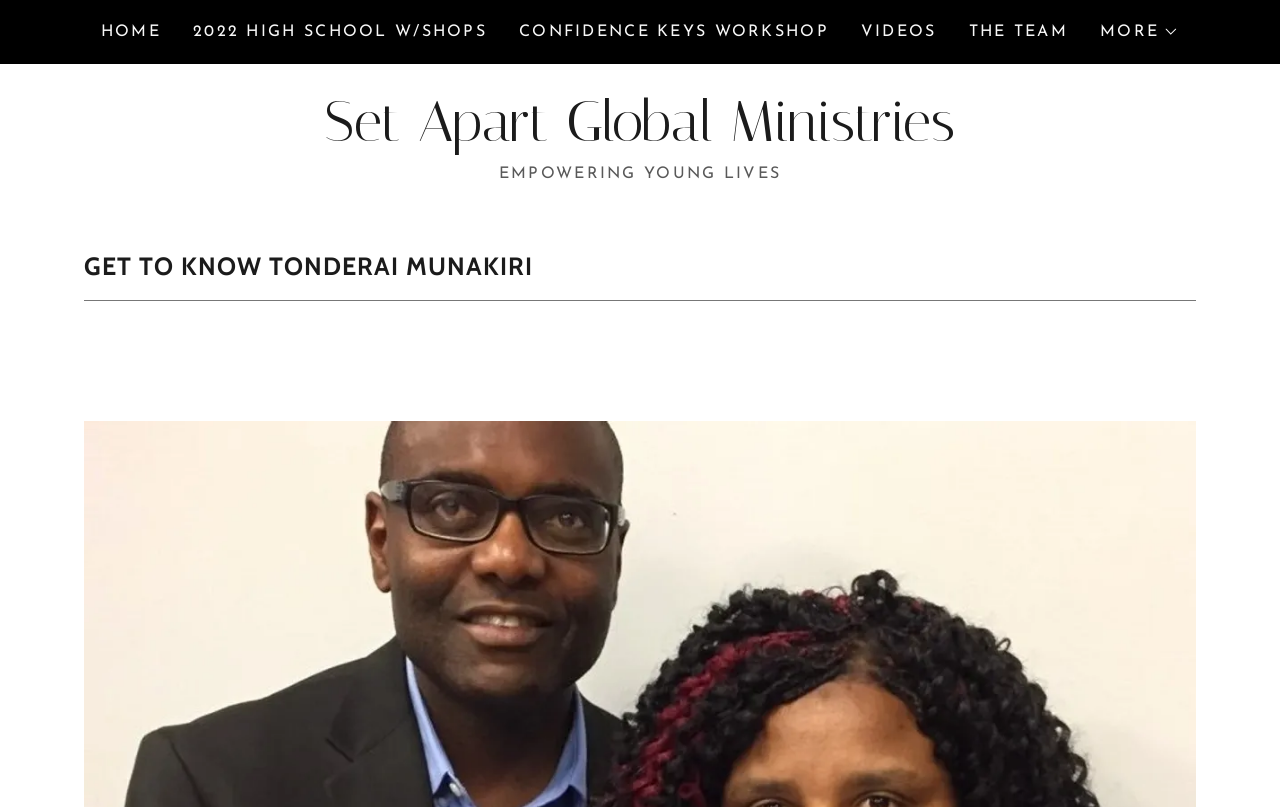Reply to the question with a single word or phrase:
What is the main theme of the webpage?

Empowering young lives